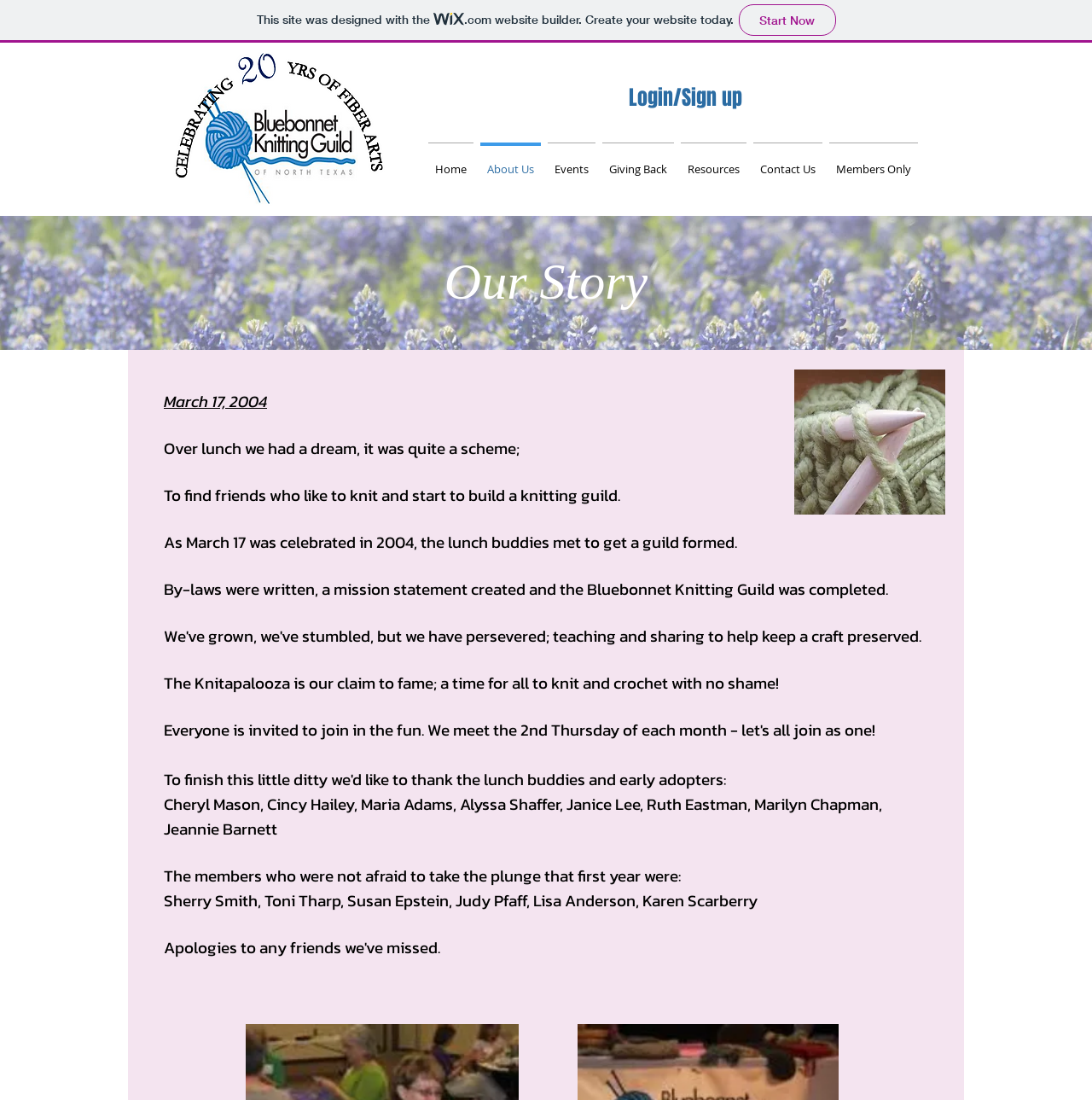Bounding box coordinates are specified in the format (top-left x, top-left y, bottom-right x, bottom-right y). All values are floating point numbers bounded between 0 and 1. Please provide the bounding box coordinate of the region this sentence describes: Login/Sign up

[0.389, 0.076, 0.866, 0.102]